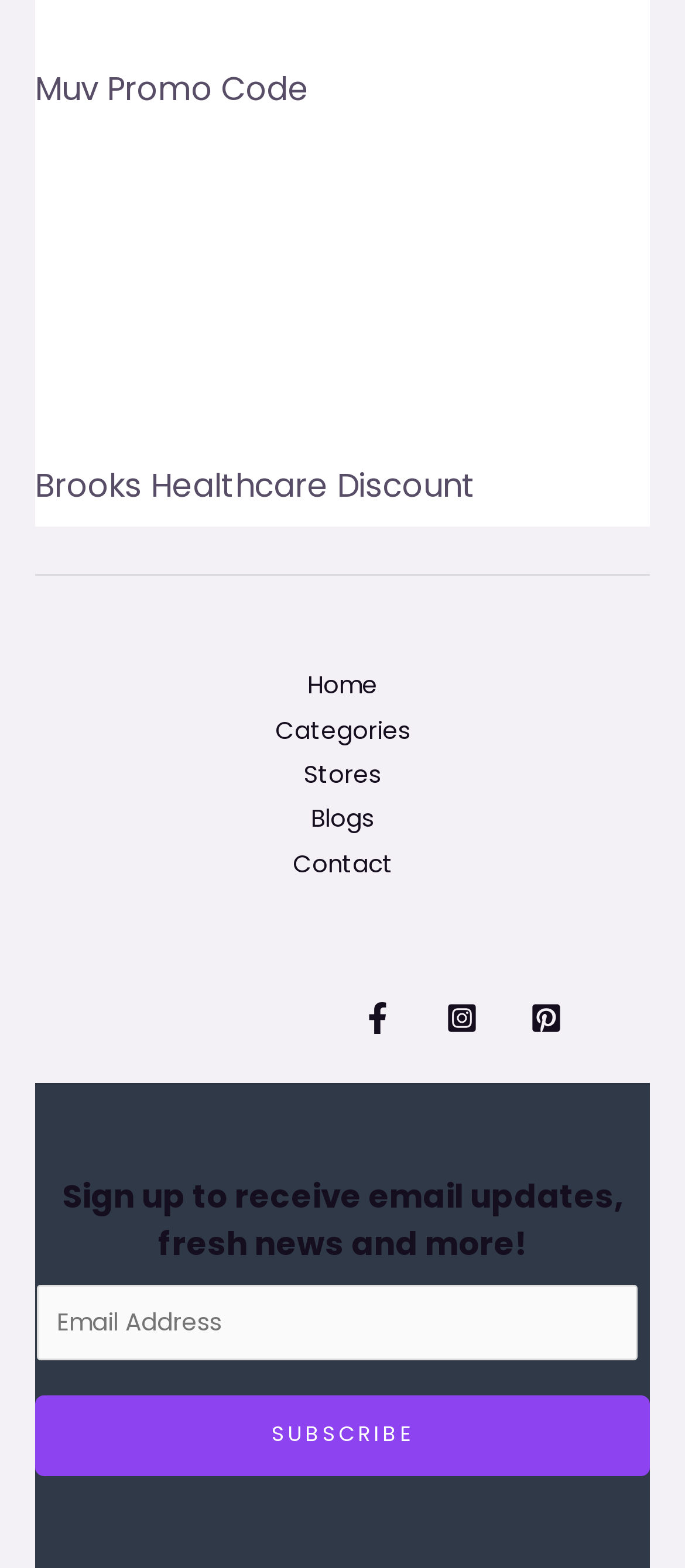How many social media links are present in the webpage?
Refer to the image and offer an in-depth and detailed answer to the question.

I scanned the webpage and found three social media links: Facebook, Instagram, and Pinterest, each with an accompanying image.